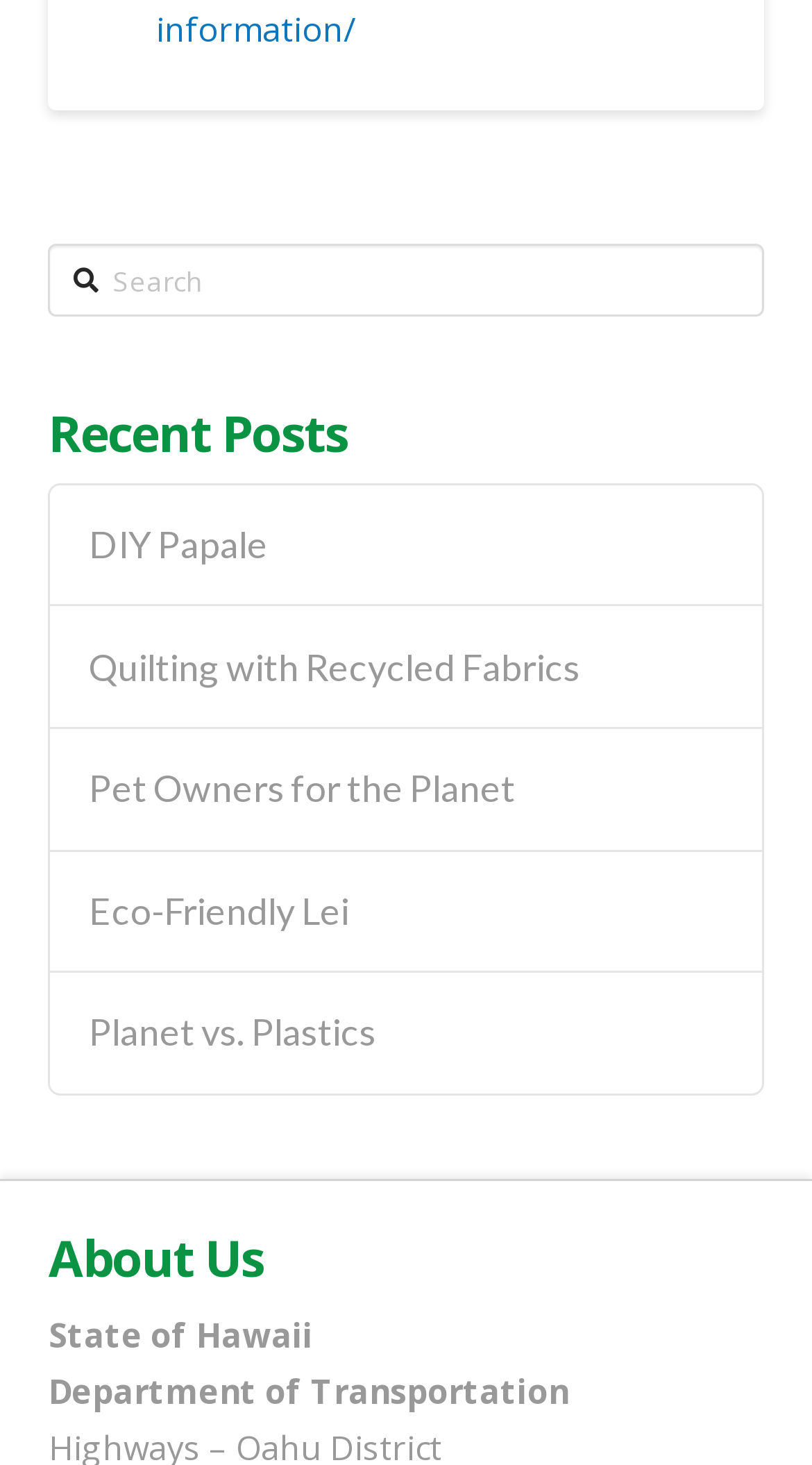Refer to the image and provide an in-depth answer to the question:
What is the first recent post?

The webpage has a section labeled 'Recent Posts' which lists several links. The first link in this section is 'DIY Papale', which is the answer to this question.